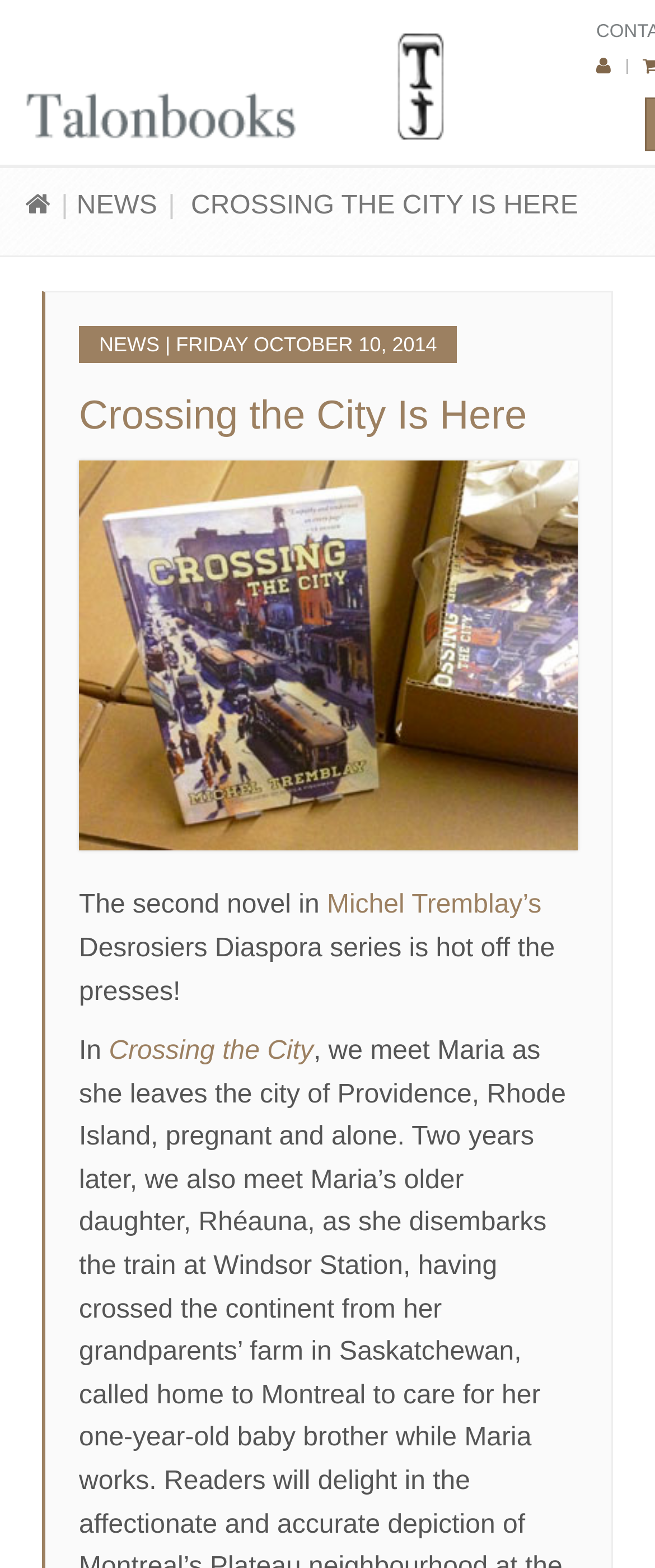What is the category of the webpage?
Using the screenshot, give a one-word or short phrase answer.

News